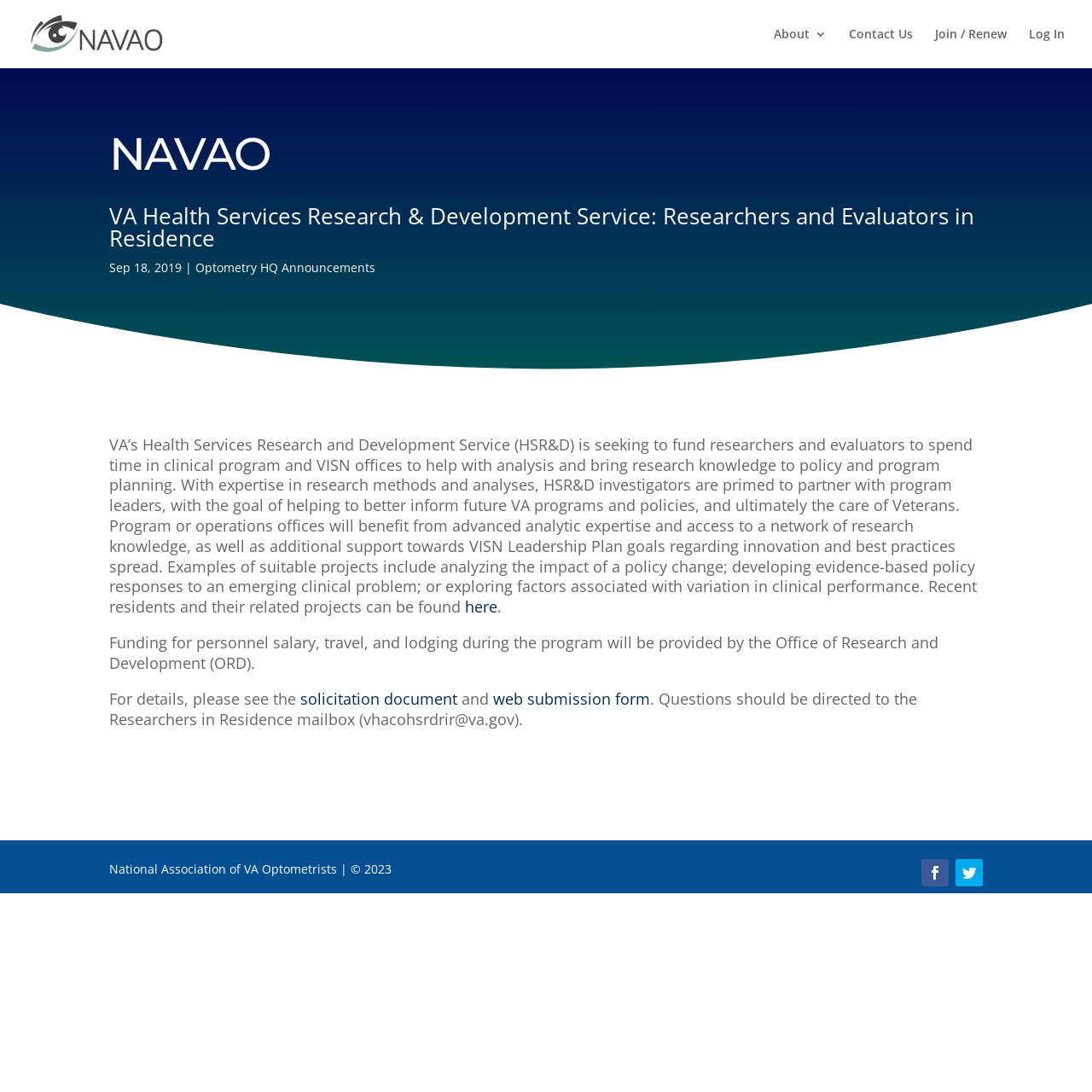Find the bounding box coordinates for the UI element whose description is: "alt="NAVAO"". The coordinates should be four float numbers between 0 and 1, in the format [left, top, right, bottom].

[0.027, 0.022, 0.149, 0.037]